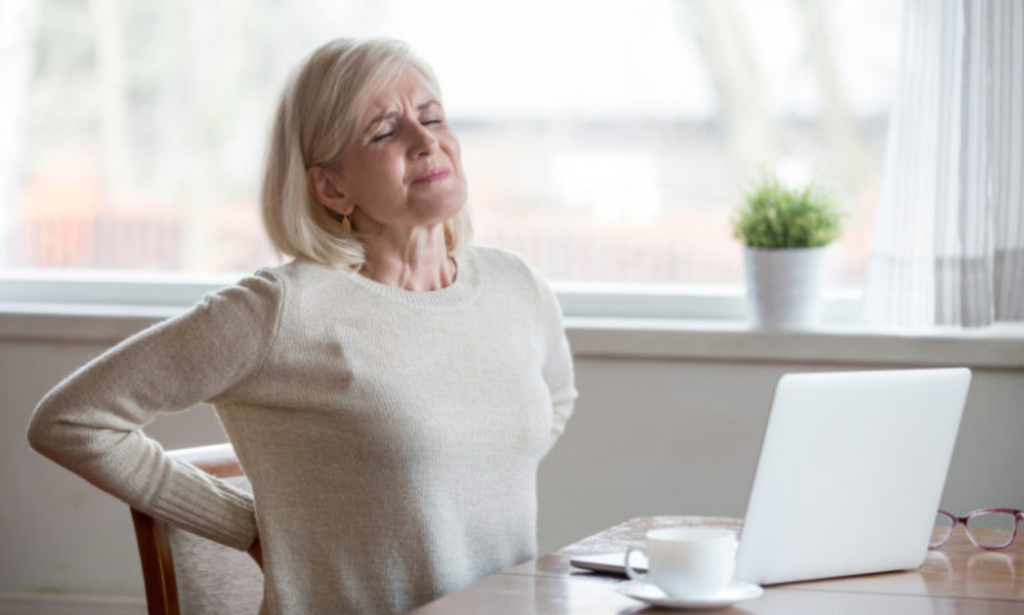Elaborate on the elements present in the image.

The image depicts a middle-aged woman experiencing discomfort as she sits at a table in front of a laptop. She has short, light-colored hair and is dressed in a cozy, light sweater. Her expression suggests she is in pain, with her eyes slightly closed and a grimace on her face, indicating the strain in her back. The setting appears to be a well-lit, comfortable room with a window in the background, letting in natural light. On the table, besides the laptop, there is a cup, likely of tea or coffee, suggesting a moment of respite. This image resonates with the theme of degenerative disc disease, as it captures the discomfort associated with back pain, a common symptom related to this condition.